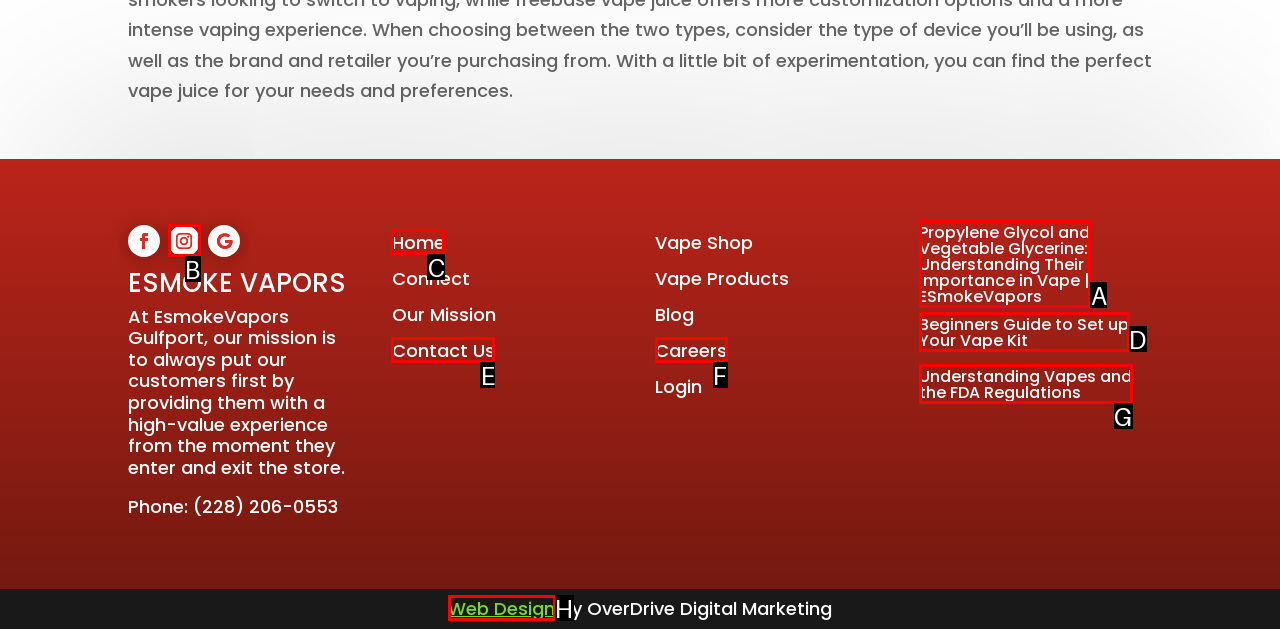Tell me which one HTML element I should click to complete the following task: Learn about 'Propylene Glycol and Vegetable Glycerine' Answer with the option's letter from the given choices directly.

A